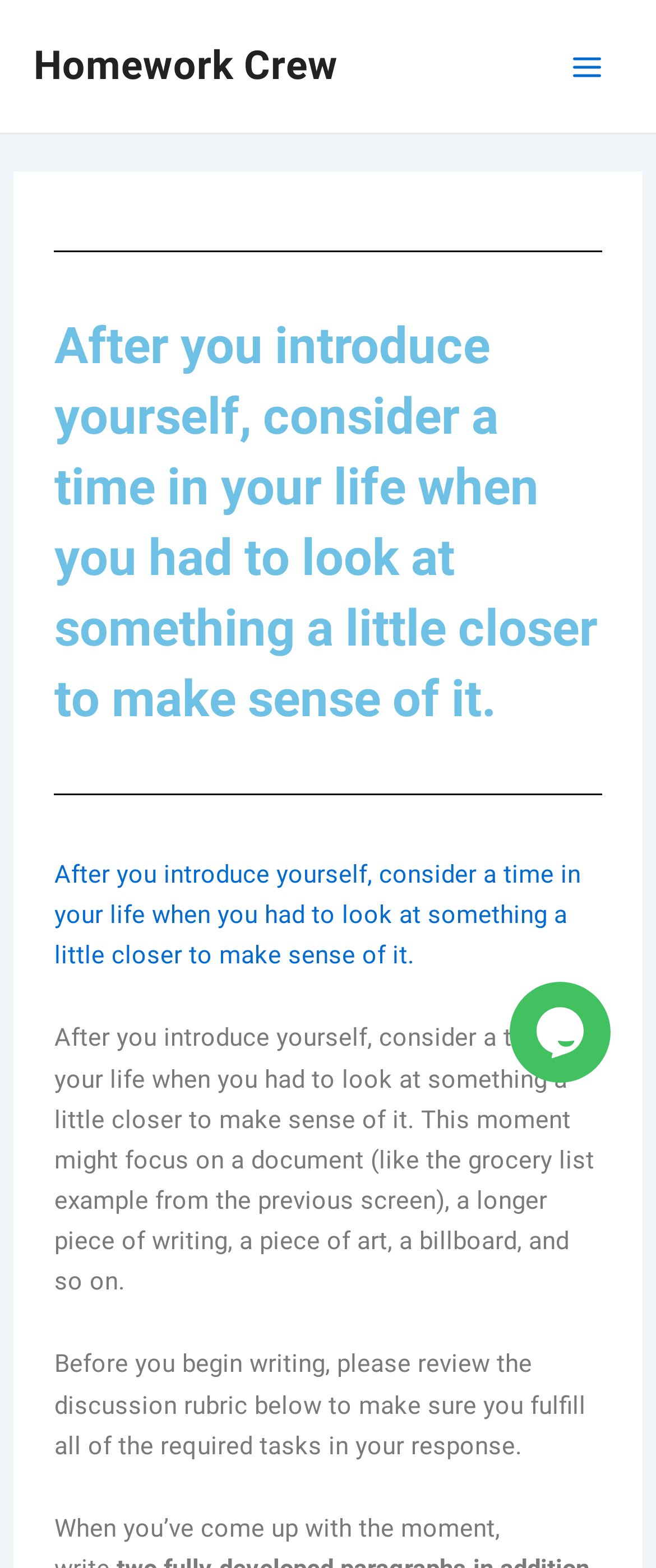Offer a thorough description of the webpage.

The webpage appears to be a homework assignment or educational resource. At the top left, there is a link to "Homework Crew" which is likely a navigation element. To the right of this link, there is a button labeled "Main Menu" which is not currently expanded. 

Below the "Homework Crew" link, there is a heading that reads "After you introduce yourself, consider a time in your life when you had to look at something a little closer to make sense of it." This heading is followed by a link with the same text, and then a block of text that provides more context and instructions for the assignment. The text explains that the user should think about a moment in their life when they had to examine something closely, and provides examples of what this might entail, such as a document, piece of art, or billboard. 

Further down the page, there is another block of text that reminds the user to review a discussion rubric before beginning their writing assignment. This text is located near the bottom left of the page. 

On the right side of the page, there is an iframe containing a chat widget, which is likely a tool for users to communicate with each other or with instructors.